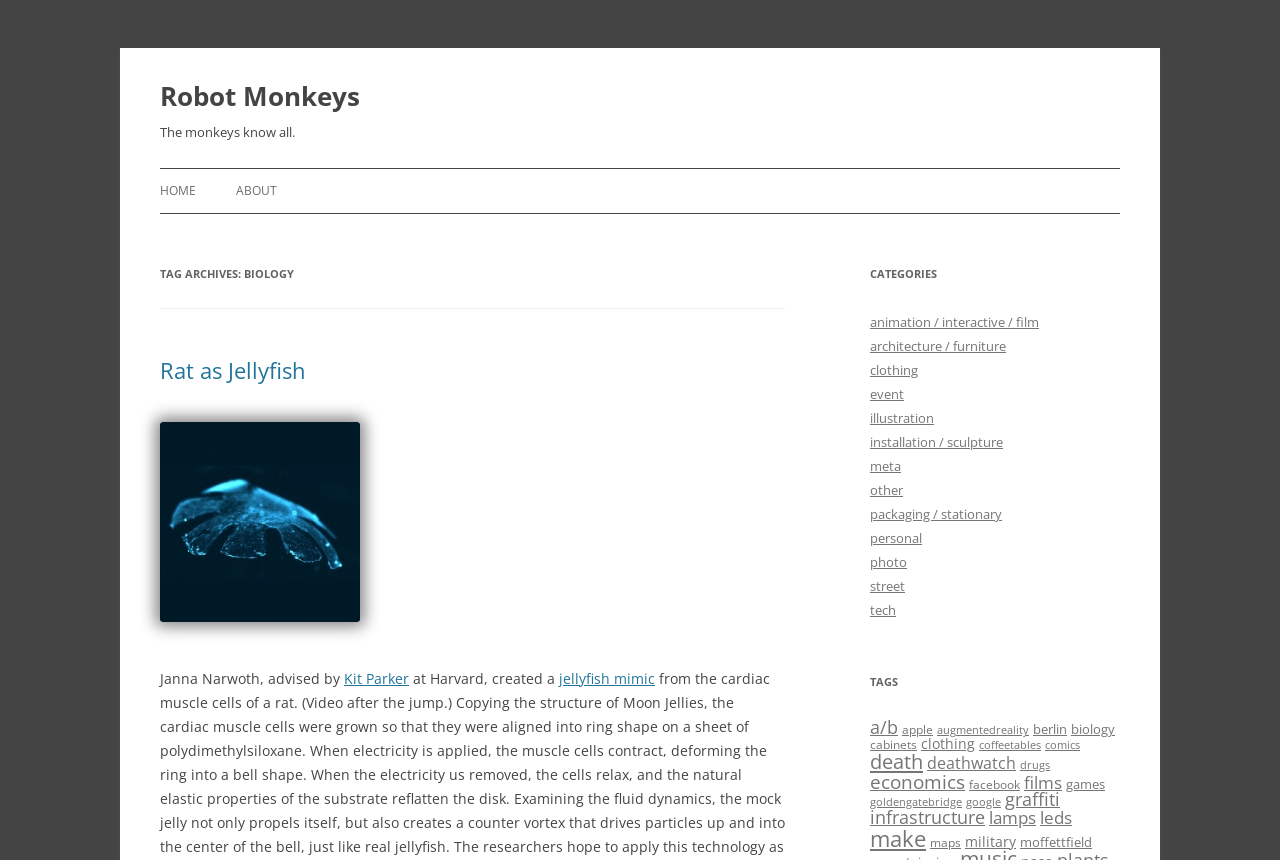Given the webpage screenshot and the description, determine the bounding box coordinates (top-left x, top-left y, bottom-right x, bottom-right y) that define the location of the UI element matching this description: architecture / furniture

[0.68, 0.392, 0.786, 0.413]